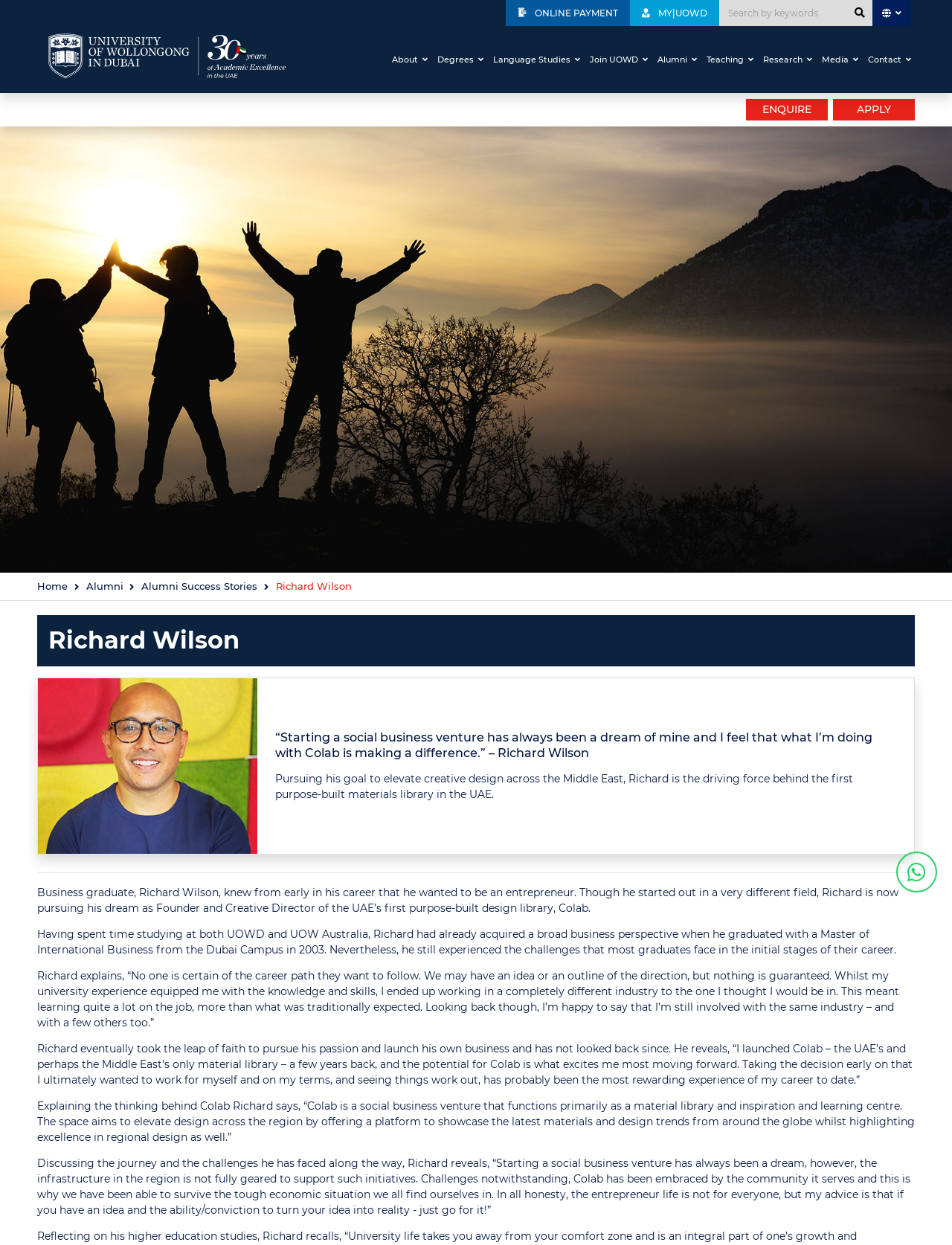Use a single word or phrase to answer the question:
What is Richard Wilson's profession?

Founder and Creative Director